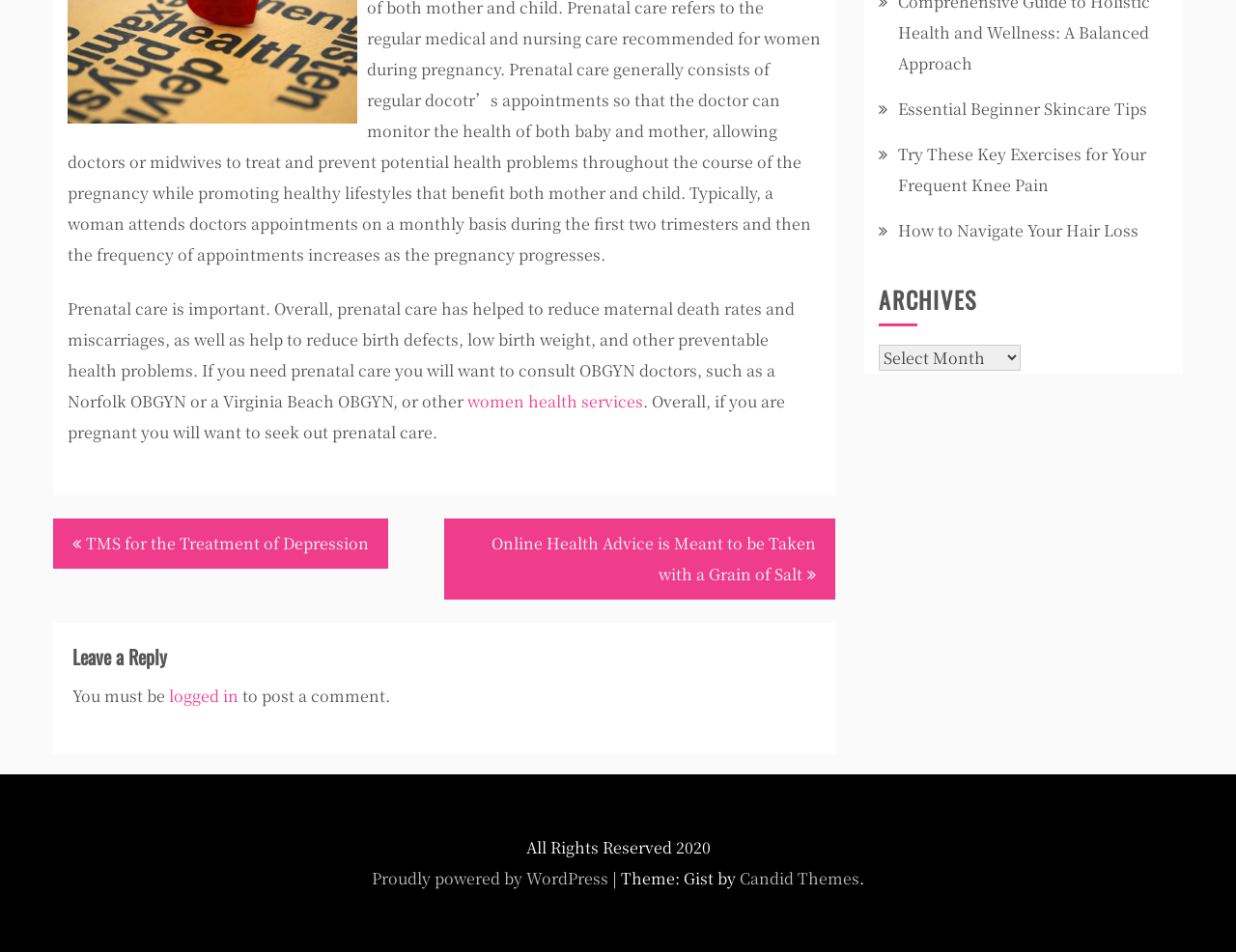Using the webpage screenshot, locate the HTML element that fits the following description and provide its bounding box: "logged in".

[0.137, 0.719, 0.193, 0.743]